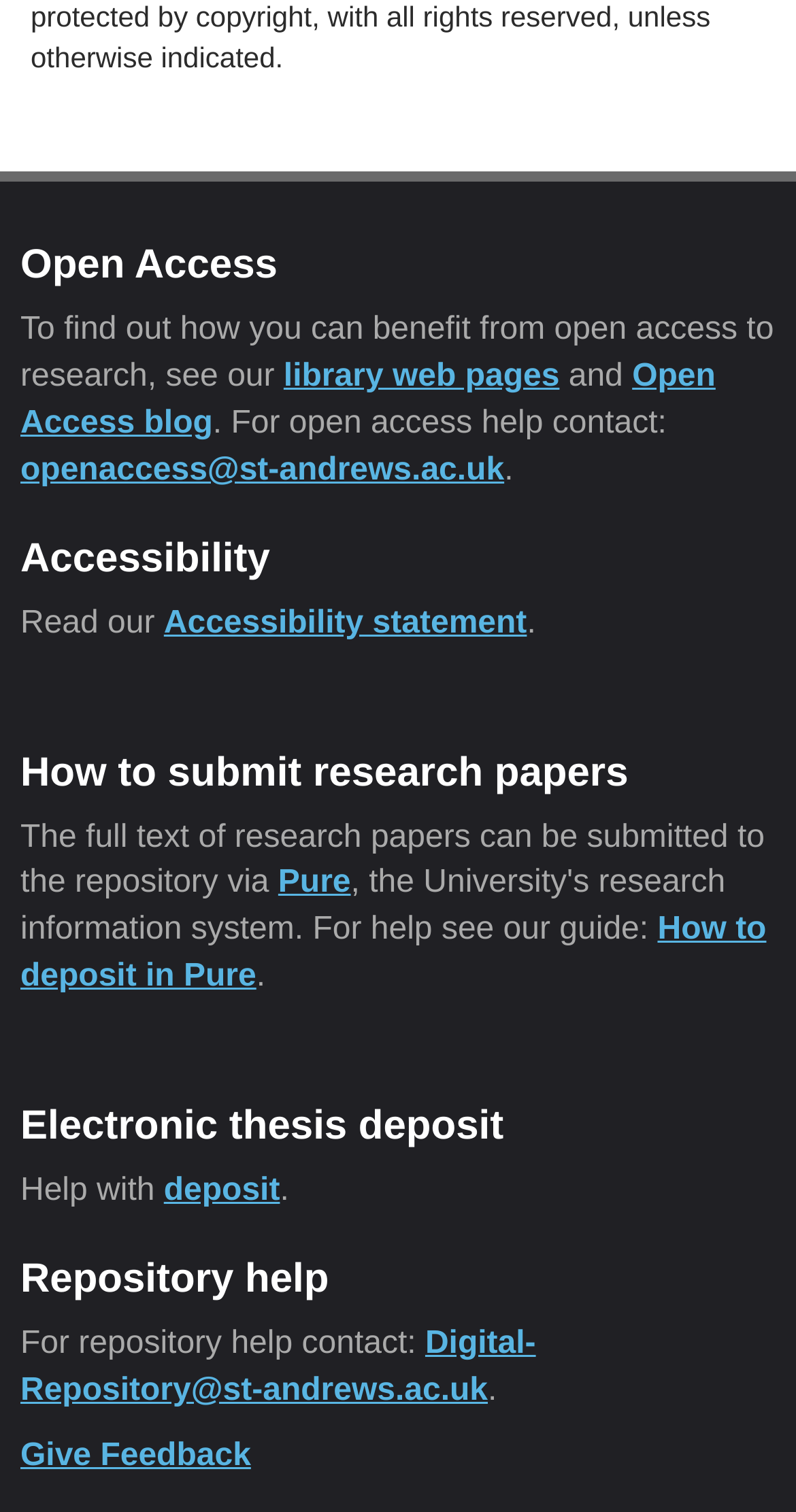Locate the bounding box coordinates of the area you need to click to fulfill this instruction: 'Read the Accessibility statement'. The coordinates must be in the form of four float numbers ranging from 0 to 1: [left, top, right, bottom].

[0.206, 0.4, 0.662, 0.423]